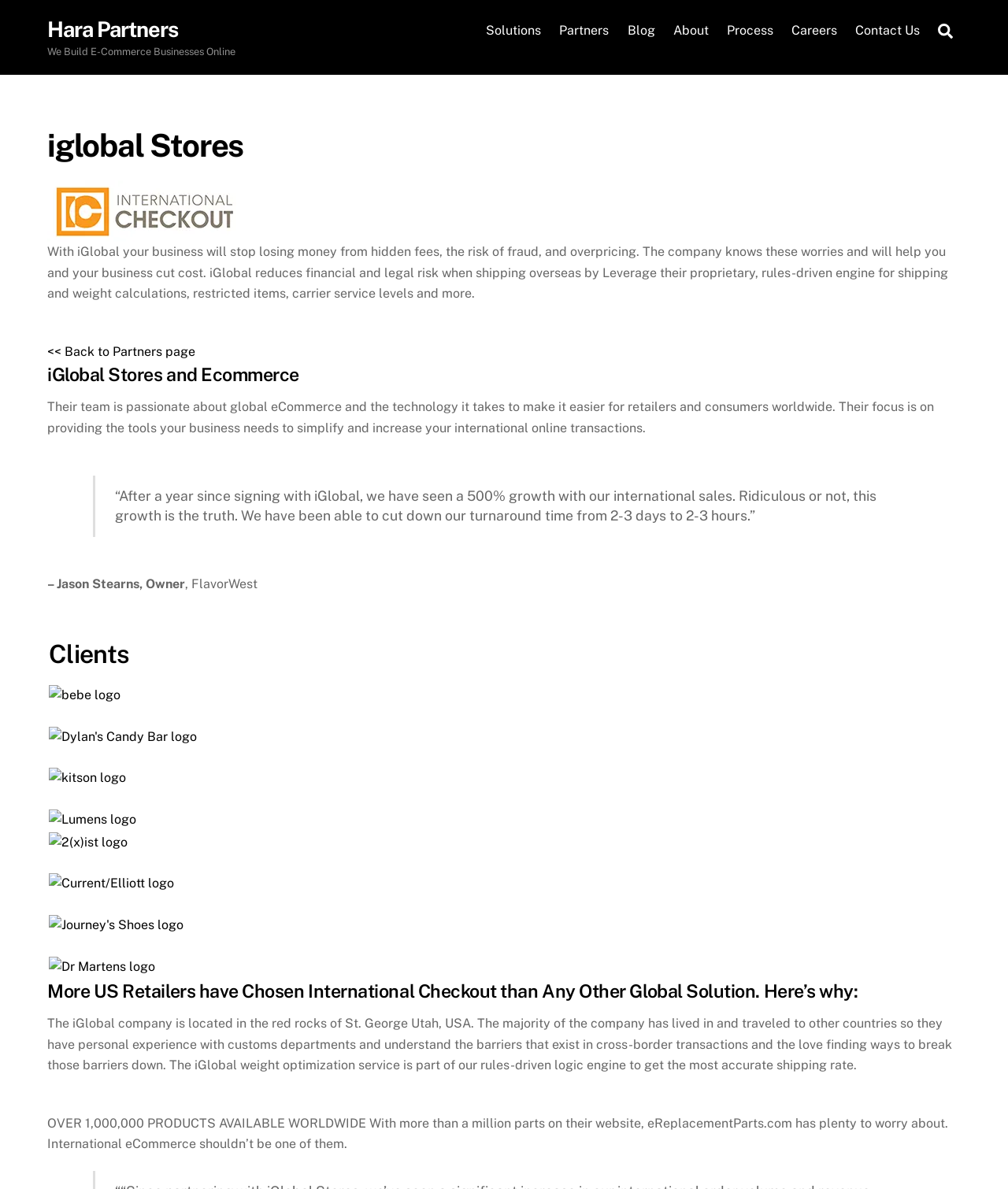Examine the screenshot and answer the question in as much detail as possible: What is the benefit of using iGlobal for international eCommerce?

According to the webpage, using iGlobal for international eCommerce can help cut cost, as mentioned in the text 'The company knows these worries and will help you and your business cut cost.'.